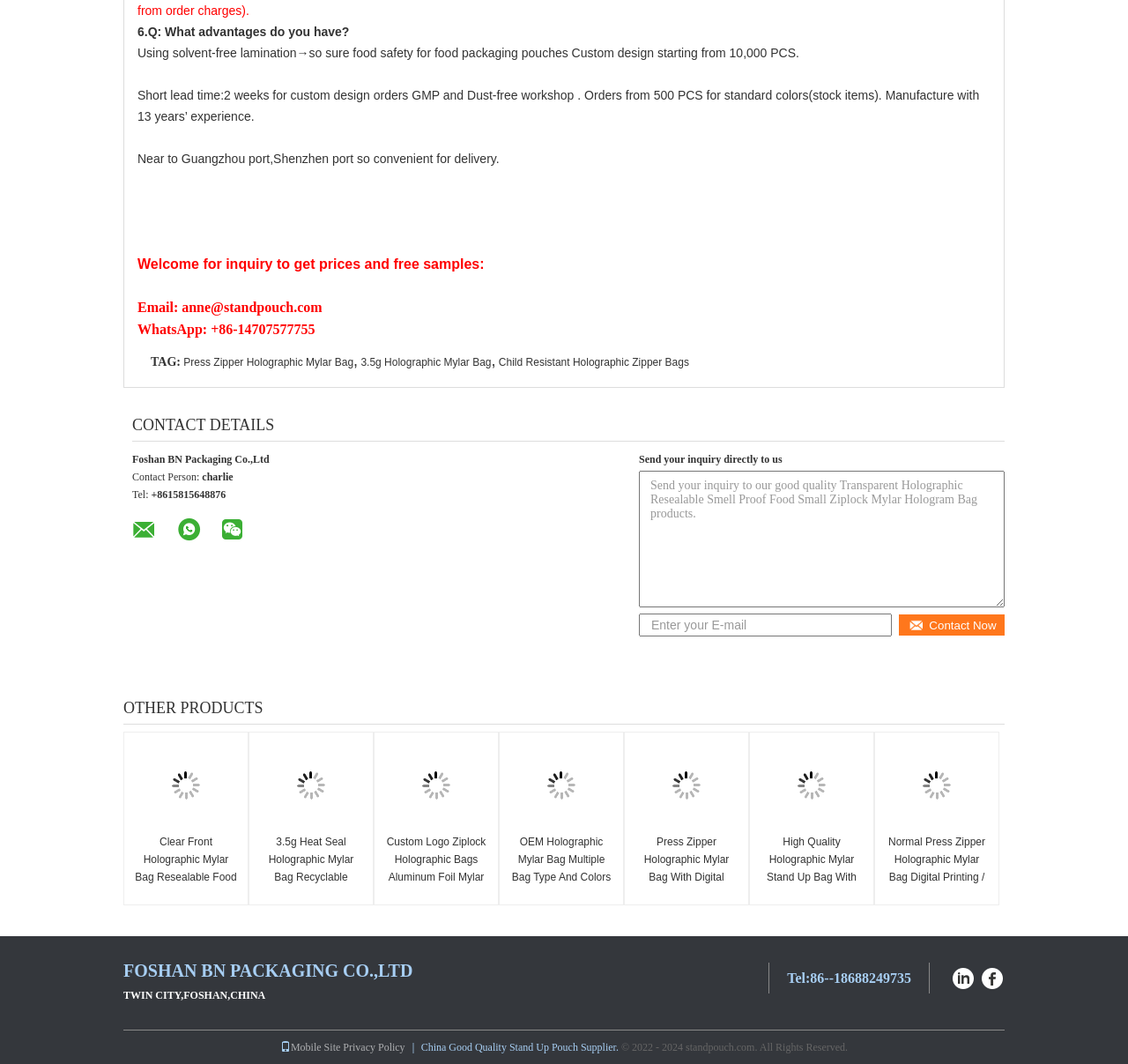What is the contact person's name?
Provide a fully detailed and comprehensive answer to the question.

The contact person's name can be found in the CONTACT DETAILS section, where it is written as 'charlie'.